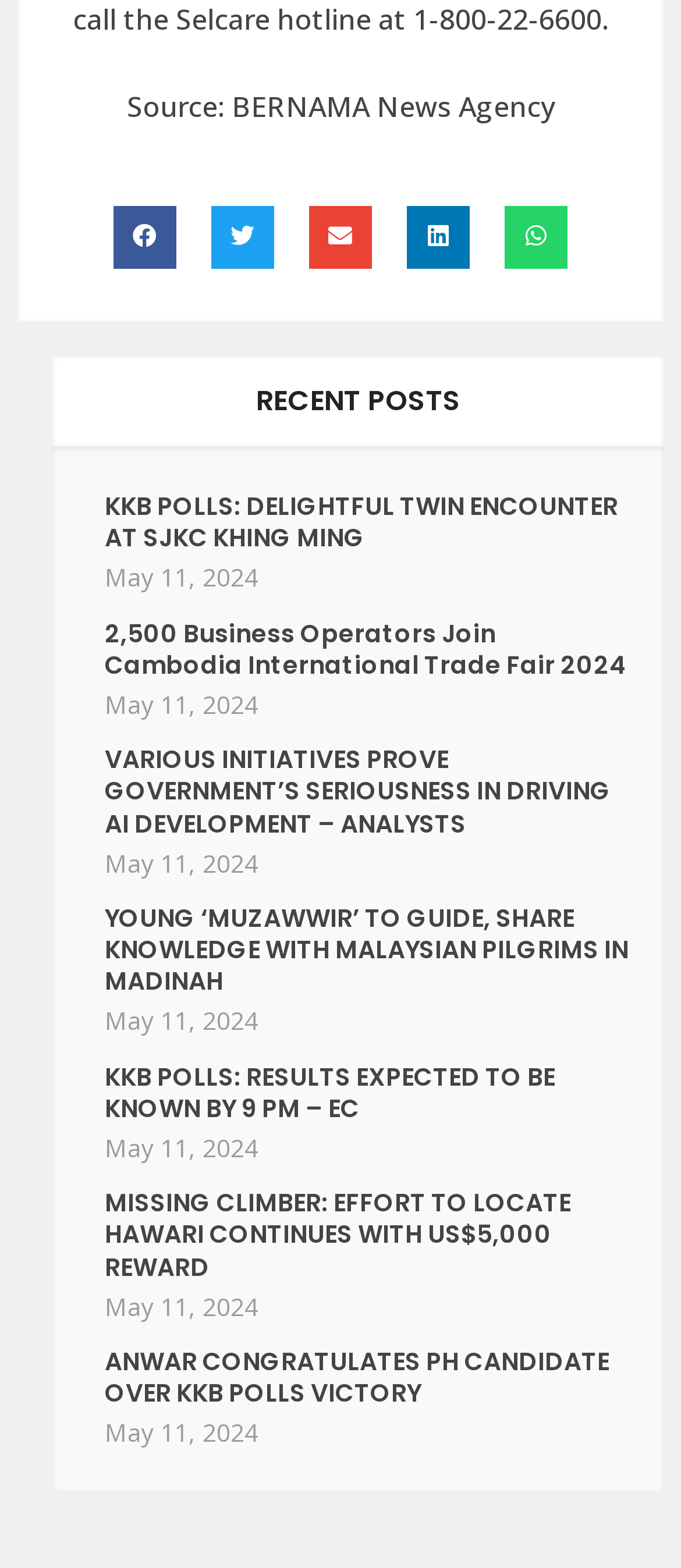Predict the bounding box coordinates of the area that should be clicked to accomplish the following instruction: "Share on linkedin". The bounding box coordinates should consist of four float numbers between 0 and 1, i.e., [left, top, right, bottom].

[0.597, 0.131, 0.69, 0.171]